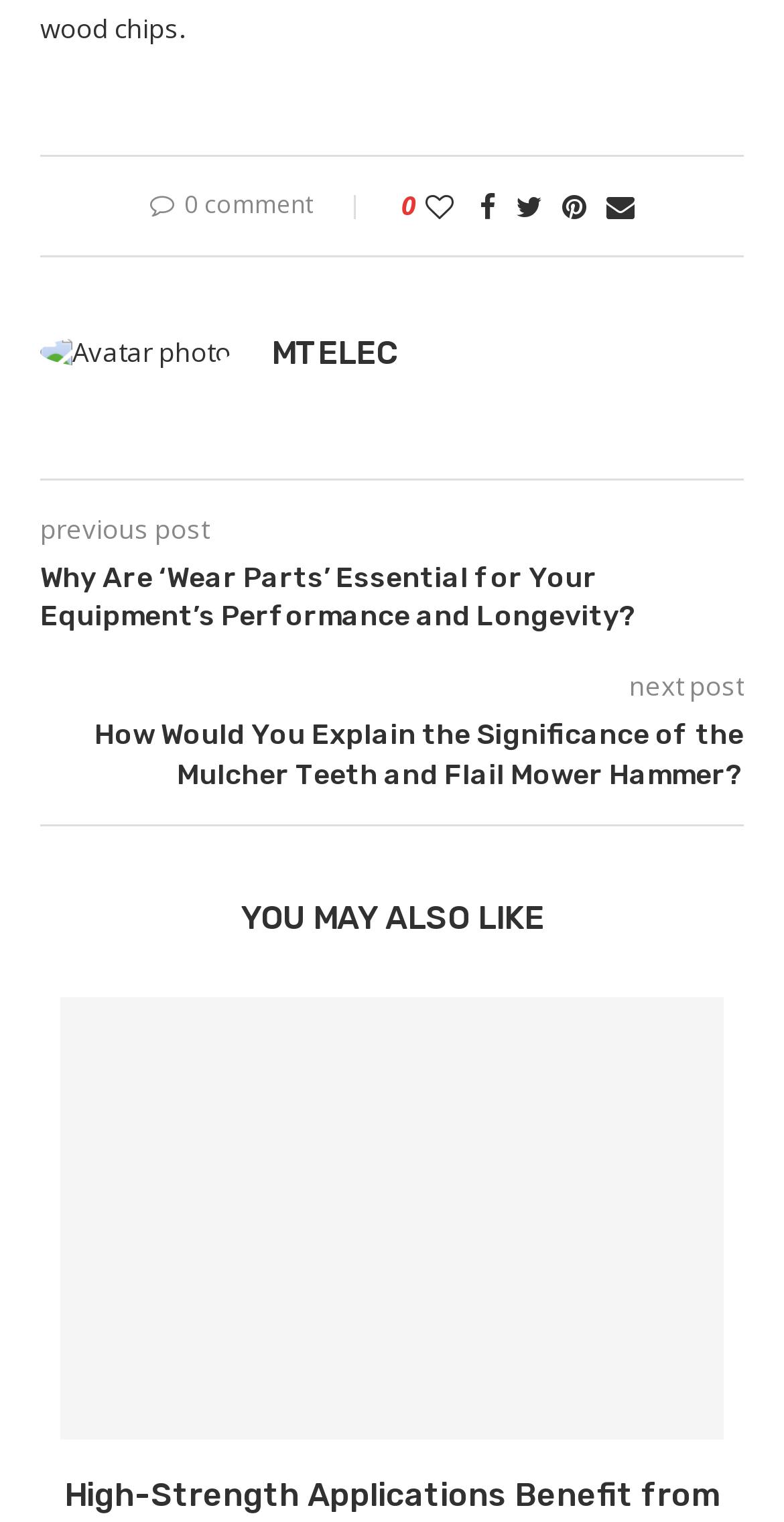Find the bounding box coordinates of the element's region that should be clicked in order to follow the given instruction: "Read 'How Would You Explain the Significance of the Mulcher Teeth and Flail Mower Hammer?'". The coordinates should consist of four float numbers between 0 and 1, i.e., [left, top, right, bottom].

[0.051, 0.47, 0.949, 0.522]